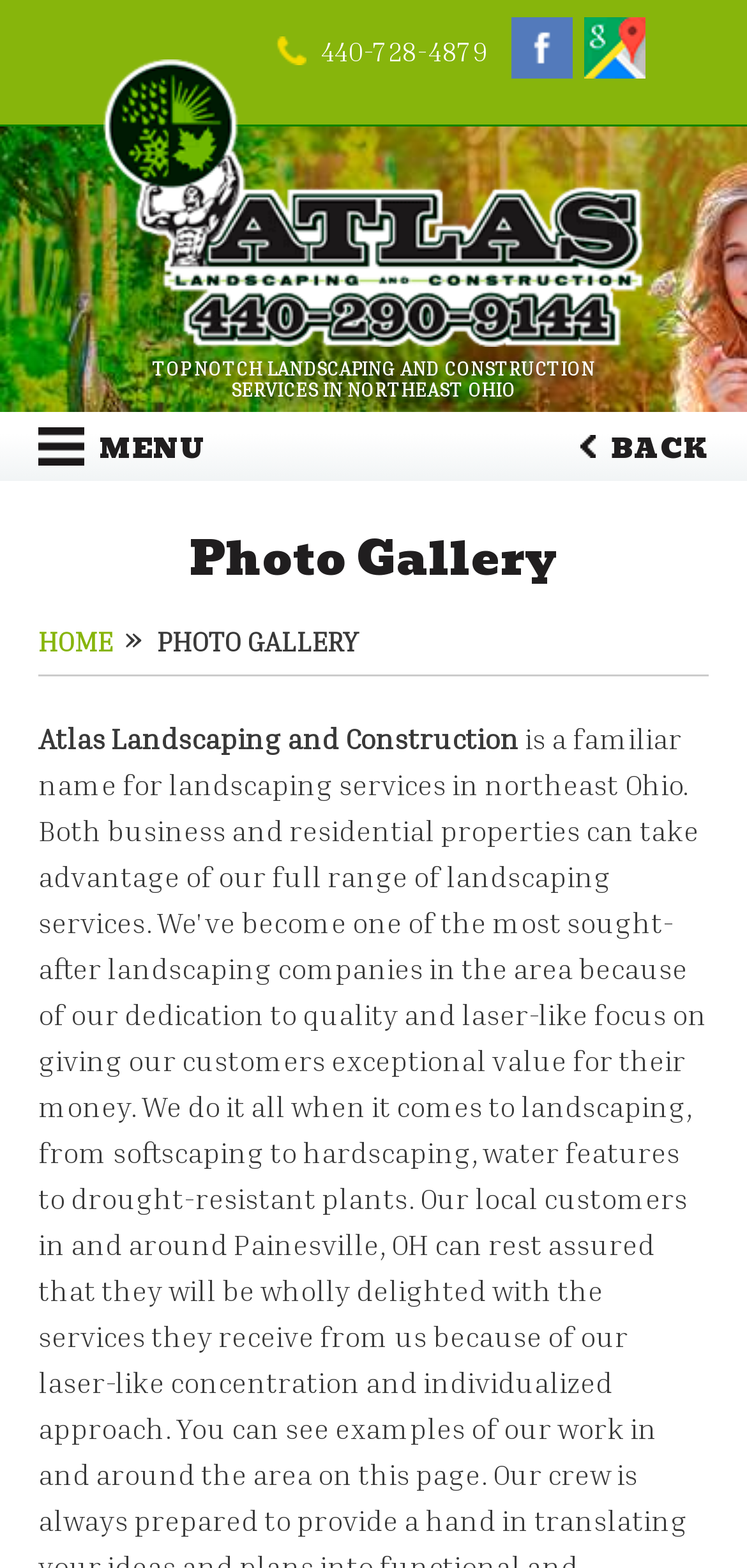Explain the webpage in detail, including its primary components.

The webpage is a photo gallery showcasing Landscape Services Photos by Atlas Landscaping and Construction, serving the greater Mentor, Concord, Painesville Township, Willoughby, and Wickliffe, OH area. 

At the top, there are three links: a phone number "440-728-4879" on the left, followed by social media links "Facebook" and "GMB" on the right, each accompanied by its respective icon. 

Below these links, the company's name "Atlas Landscaping and Construction" is displayed prominently, accompanied by its logo. Two bold headings "TOP NOTCH LANDSCAPING AND CONSTRUCTION" and "SERVICES IN NORTHEAST OHIO" are positioned centrally, emphasizing the company's expertise and service area.

On the left side, there is a menu link "Show Menu MENU" with a corresponding icon, while on the right side, there is a "Back BACK" link with its own icon. 

The main content area is a table layout with a heading "Photo Gallery" at the top. Below this heading, there are navigation links "HOME" and a static text "PHOTO GALLERY". The company's name "Atlas Landscaping and Construction" is repeated below these links.